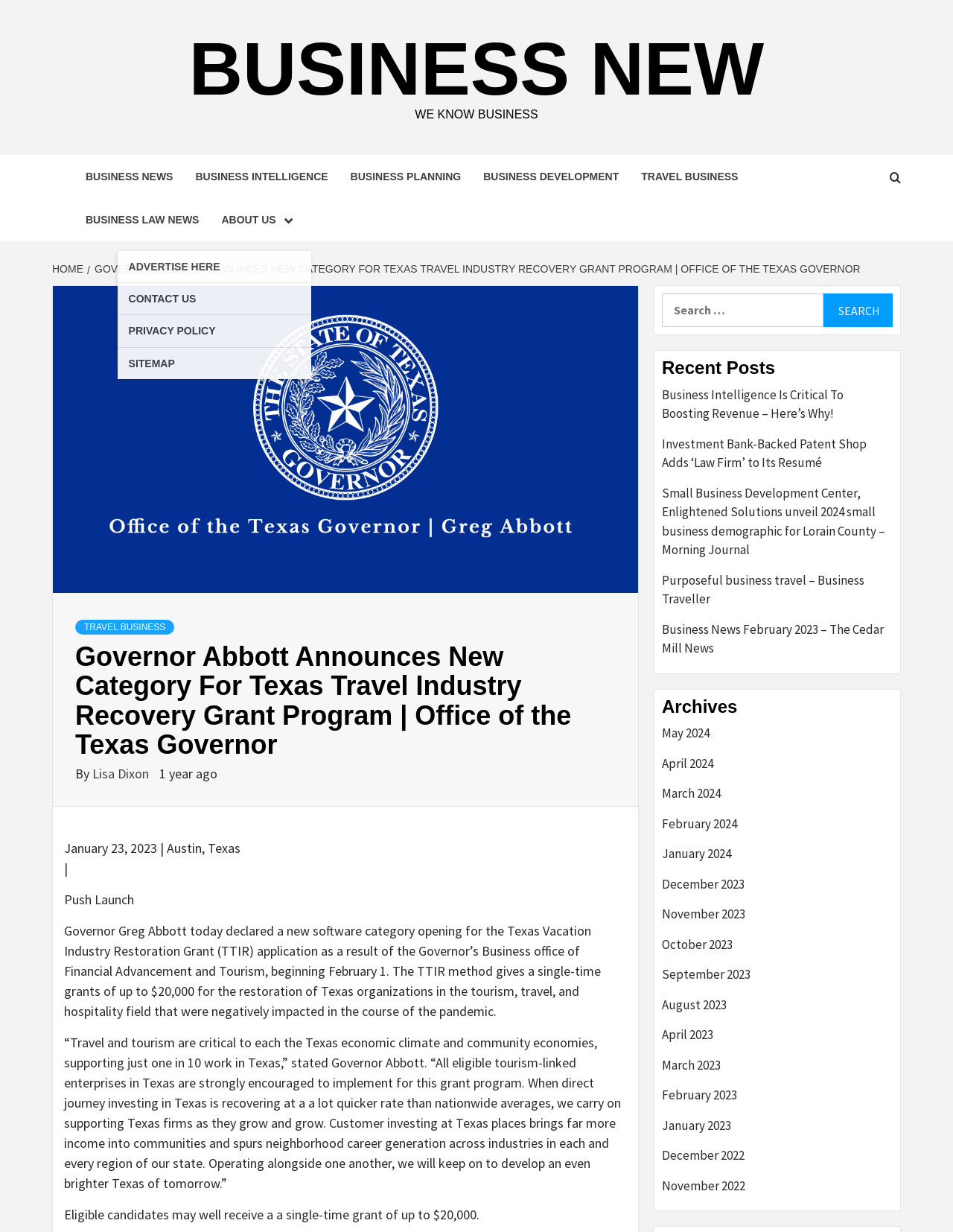Show the bounding box coordinates for the HTML element as described: "Home".

[0.055, 0.214, 0.091, 0.223]